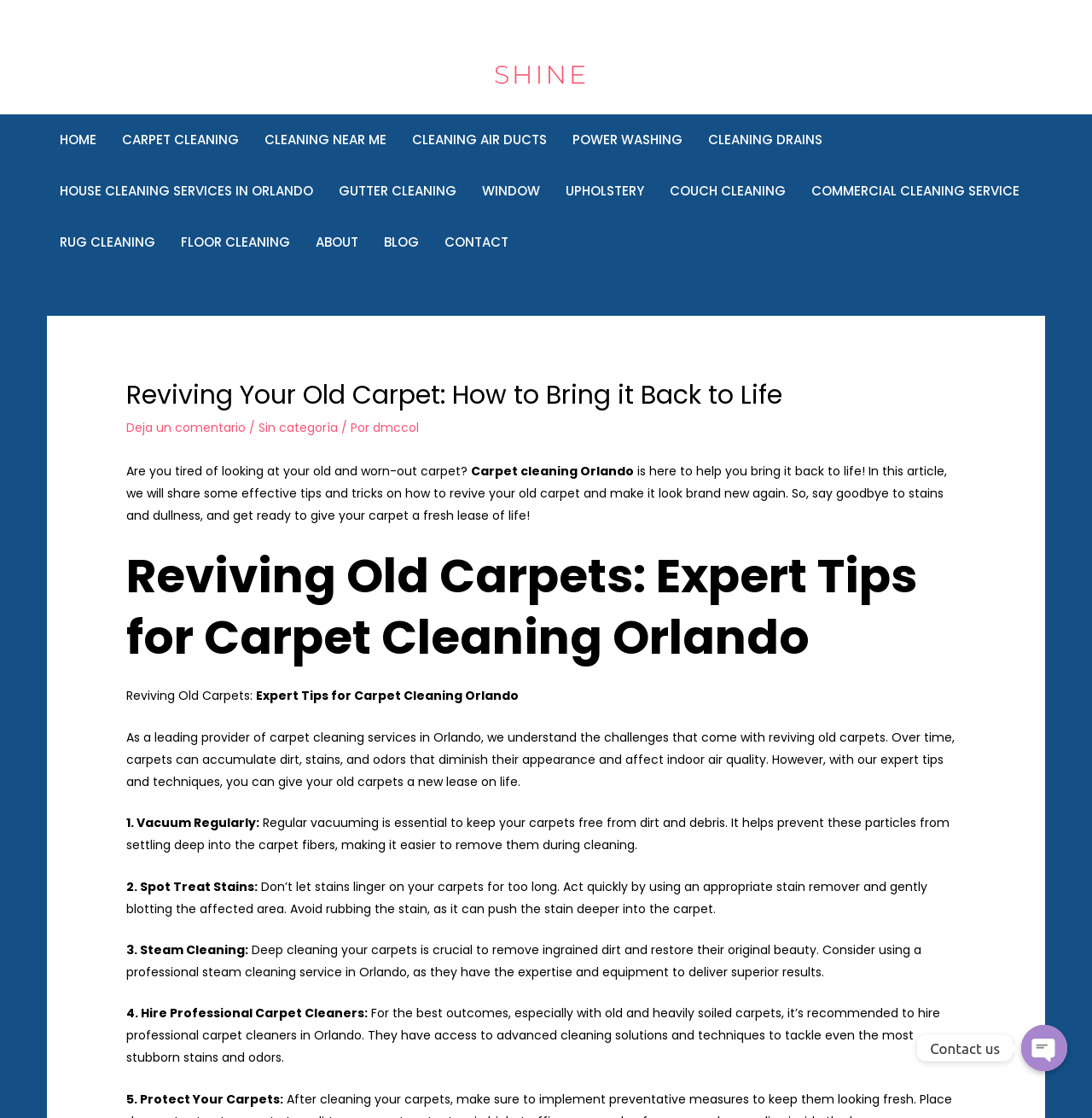From the webpage screenshot, predict the bounding box of the UI element that matches this description: "Leave a comment".

None